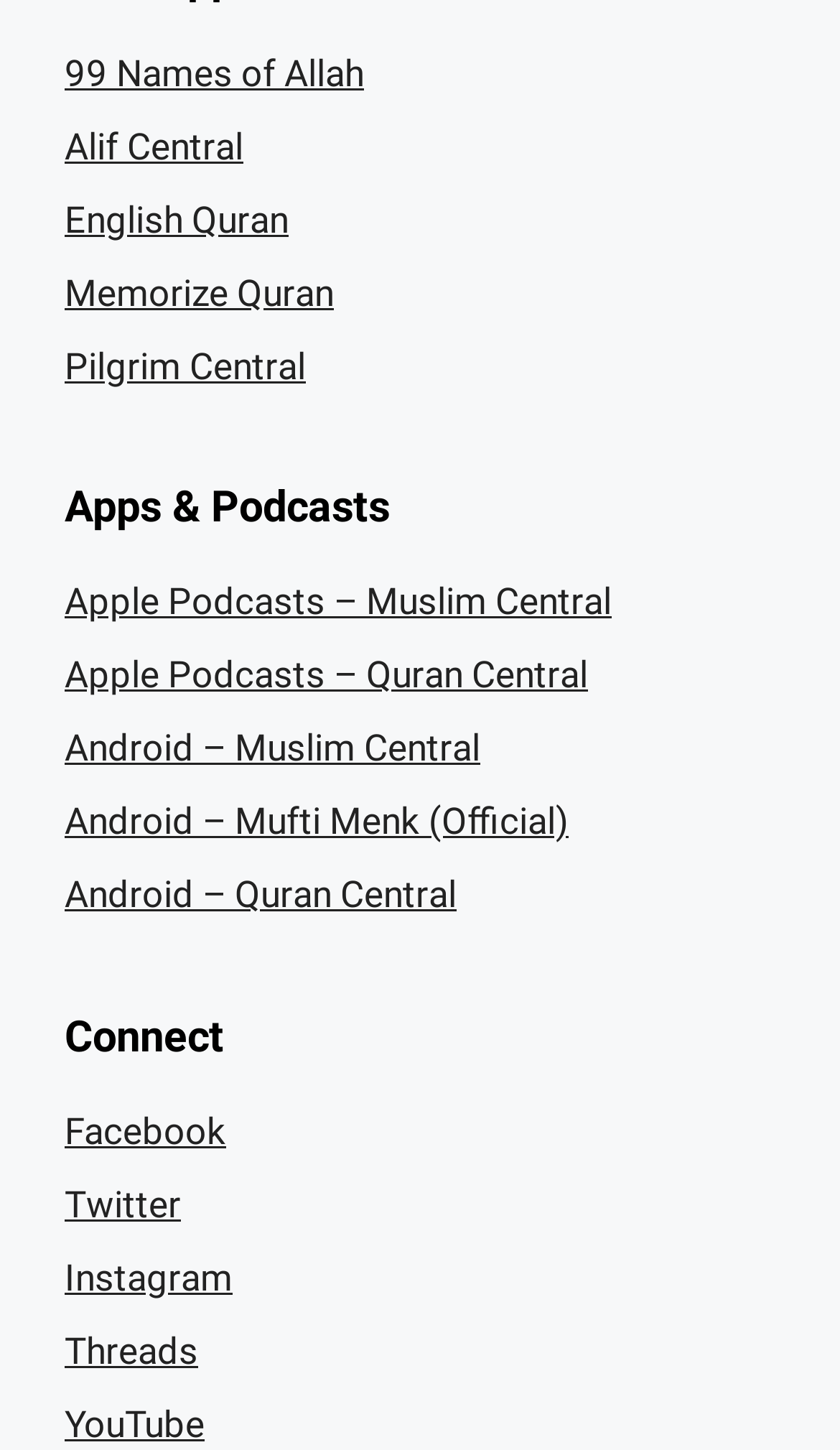Please answer the following question using a single word or phrase: 
What is the name of the first link?

99 Names of Allah